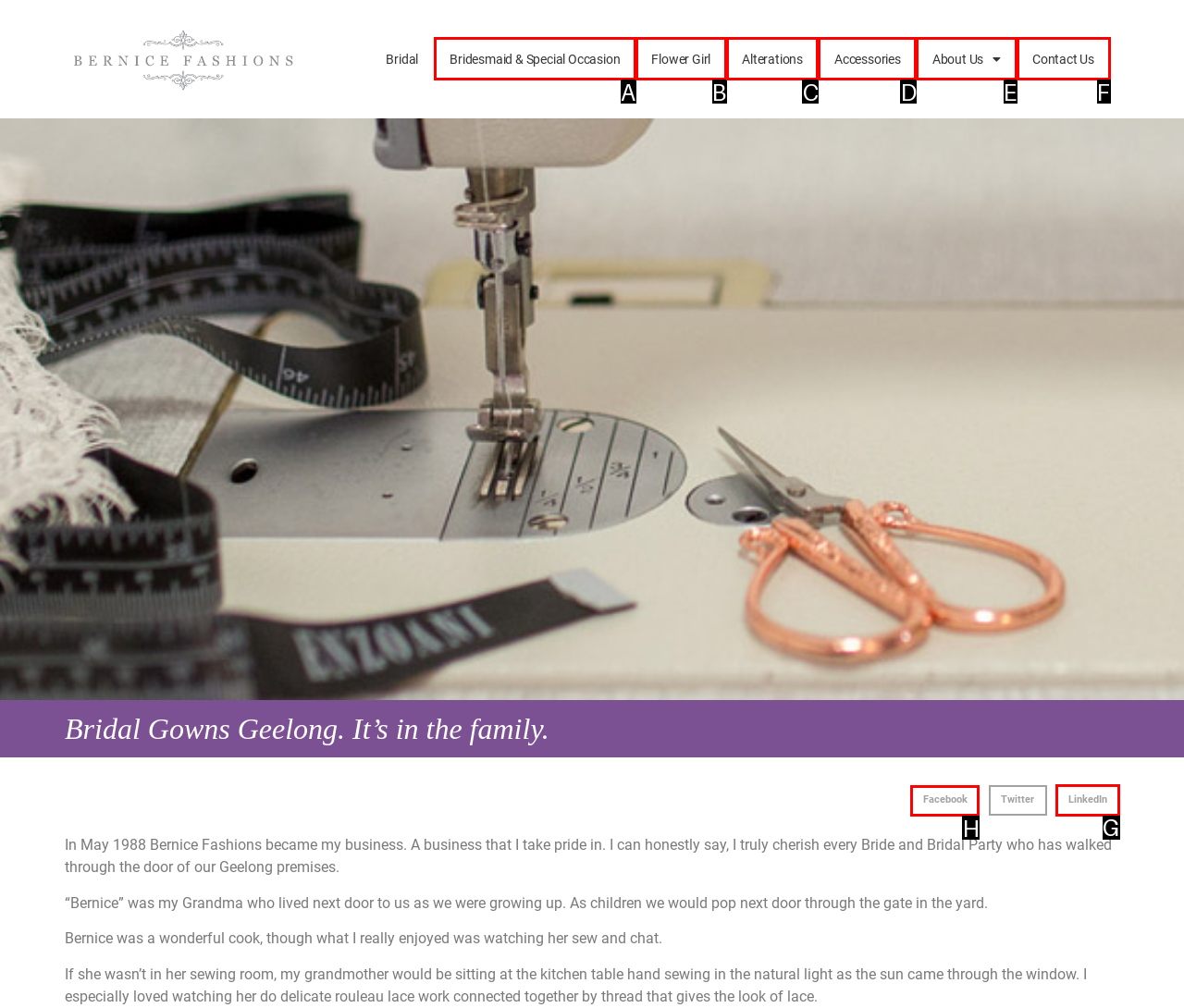Choose the letter of the option that needs to be clicked to perform the task: Share on Facebook. Answer with the letter.

H